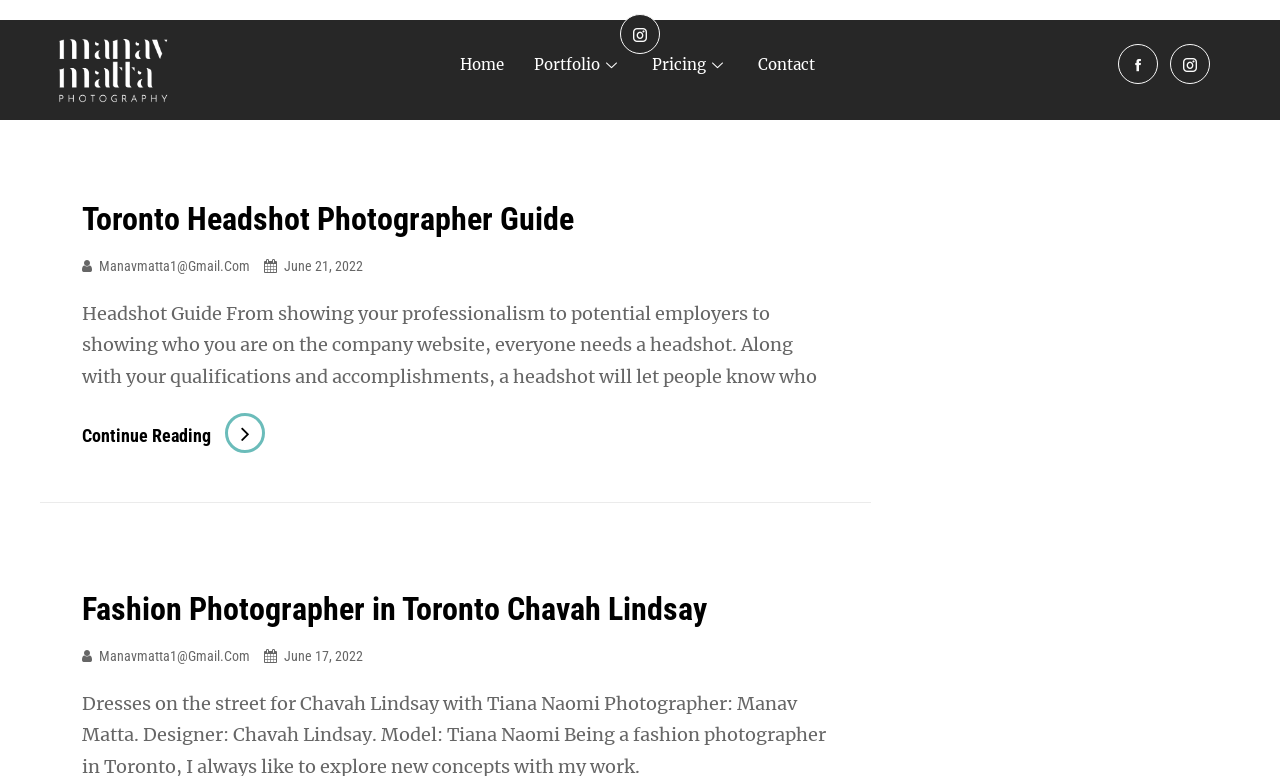Predict the bounding box of the UI element that fits this description: "Pricing".

[0.498, 0.039, 0.581, 0.129]